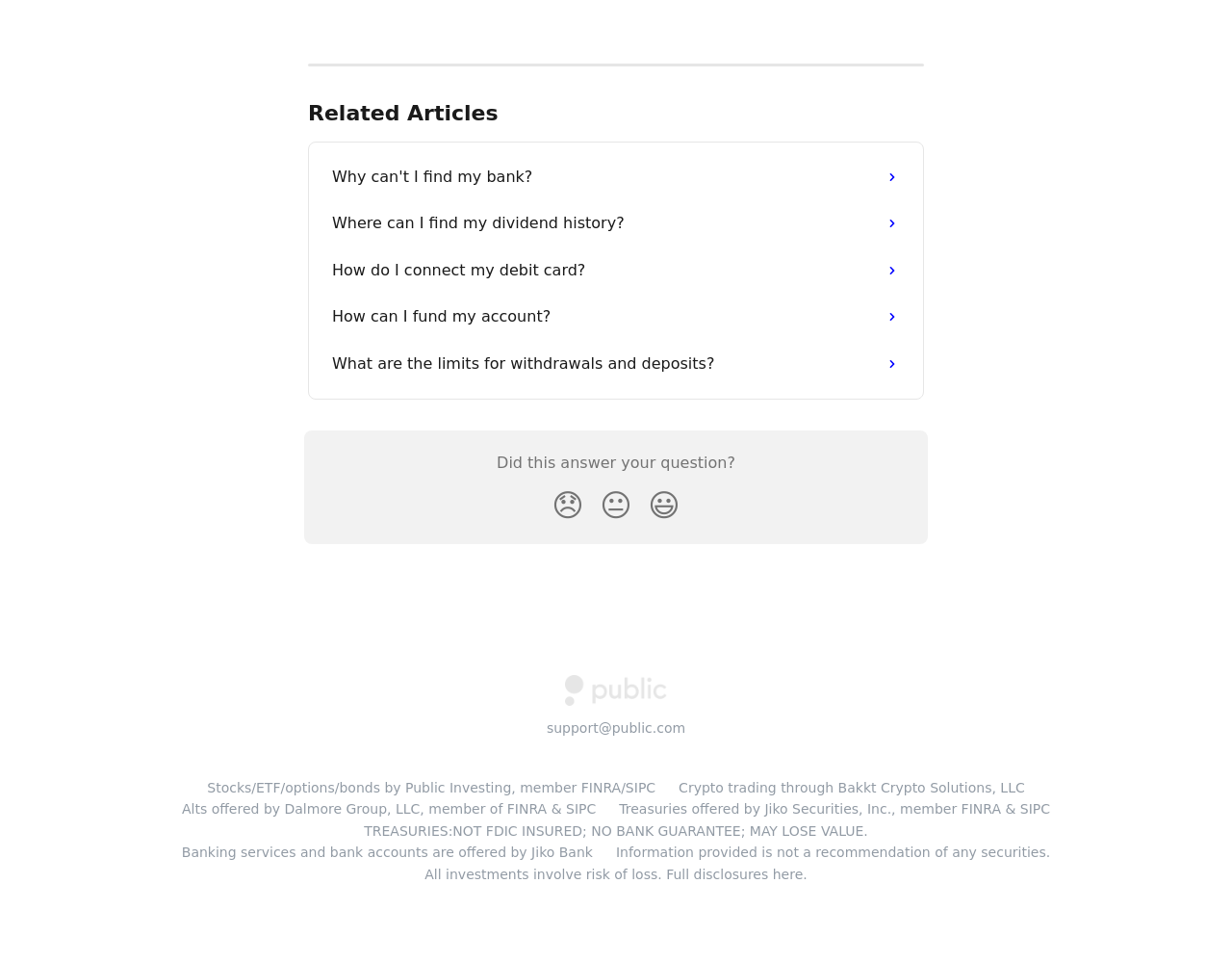Find and specify the bounding box coordinates that correspond to the clickable region for the instruction: "Click on 'Stocks/ETF/options/bonds by Public Investing, member FINRA/SIPC'".

[0.168, 0.811, 0.532, 0.827]